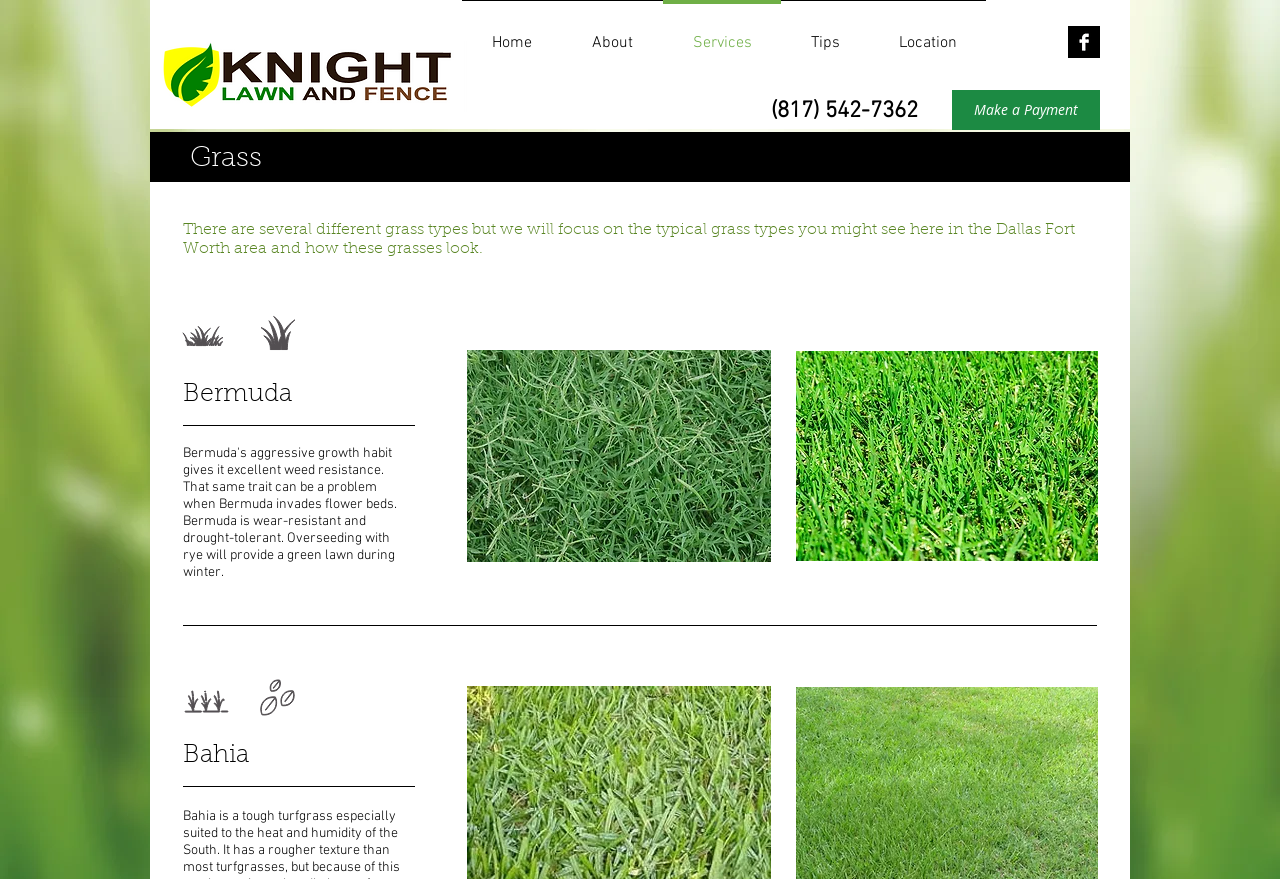Offer a meticulous description of the webpage's structure and content.

The webpage is about different types of grass, specifically focusing on those found in the Dallas-Fort Worth area. At the top left, there is a navigation menu with links to "Home", "About", "Services", "Tips", and "Location". To the right of the navigation menu, there is a social media link to Facebook, accompanied by a Facebook icon. 

Below the navigation menu, there is a heading displaying the phone number "(817) 542-7362", which is also a clickable link. Next to the phone number, there is a link to "Make a Payment". 

The main content of the webpage starts with a heading "Grass" at the top center. Below the "Grass" heading, there is a paragraph of text explaining that the webpage will focus on typical grass types found in the Dallas-Fort Worth area and their appearances. 

Underneath the paragraph, there are two headings, "Bermuda" and "Bahia", which are likely subtopics related to the different types of grass. At the top right, there is a logo image of "Knight Lawn and Fence".